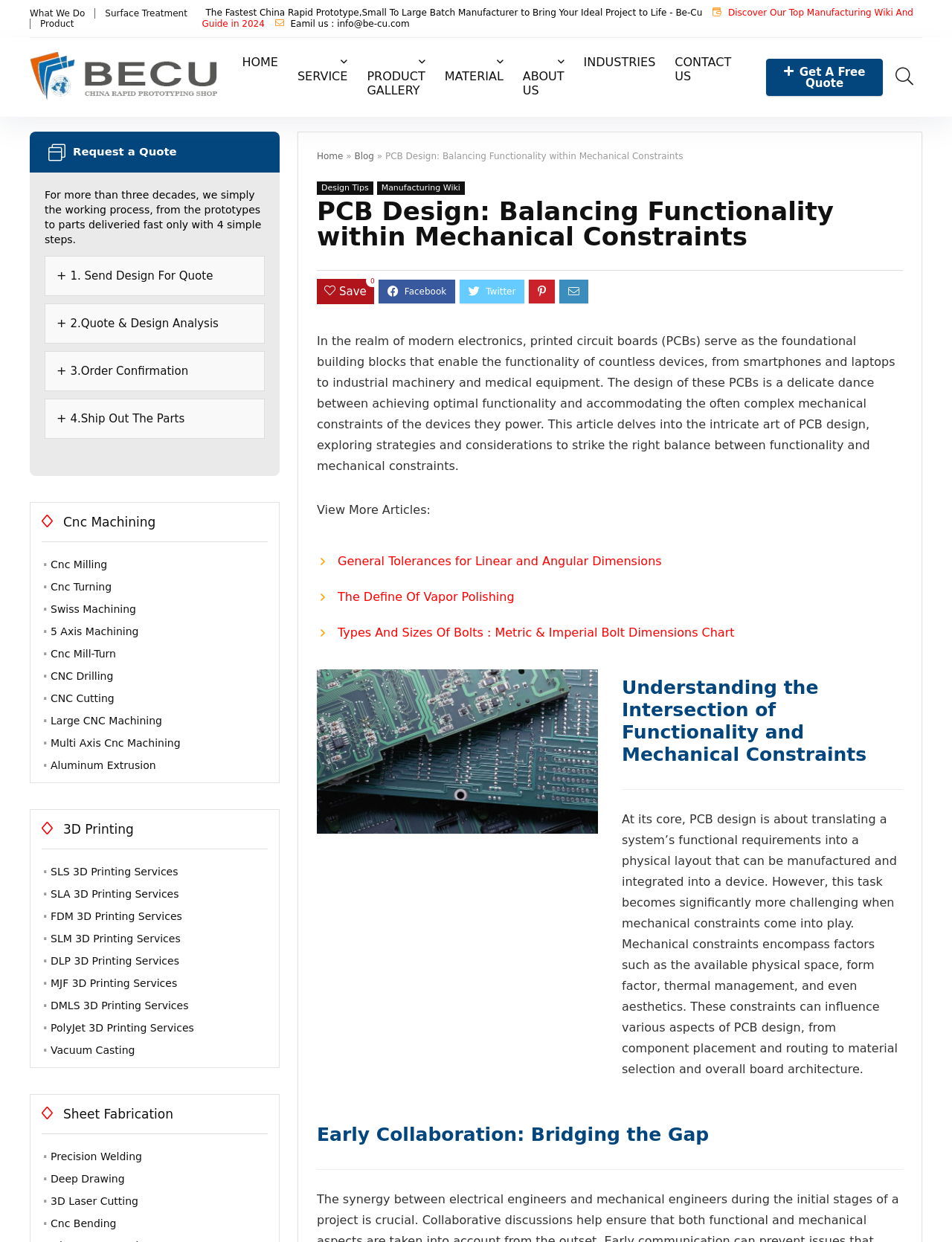Please find the top heading of the webpage and generate its text.

PCB Design: Balancing Functionality within Mechanical Constraints